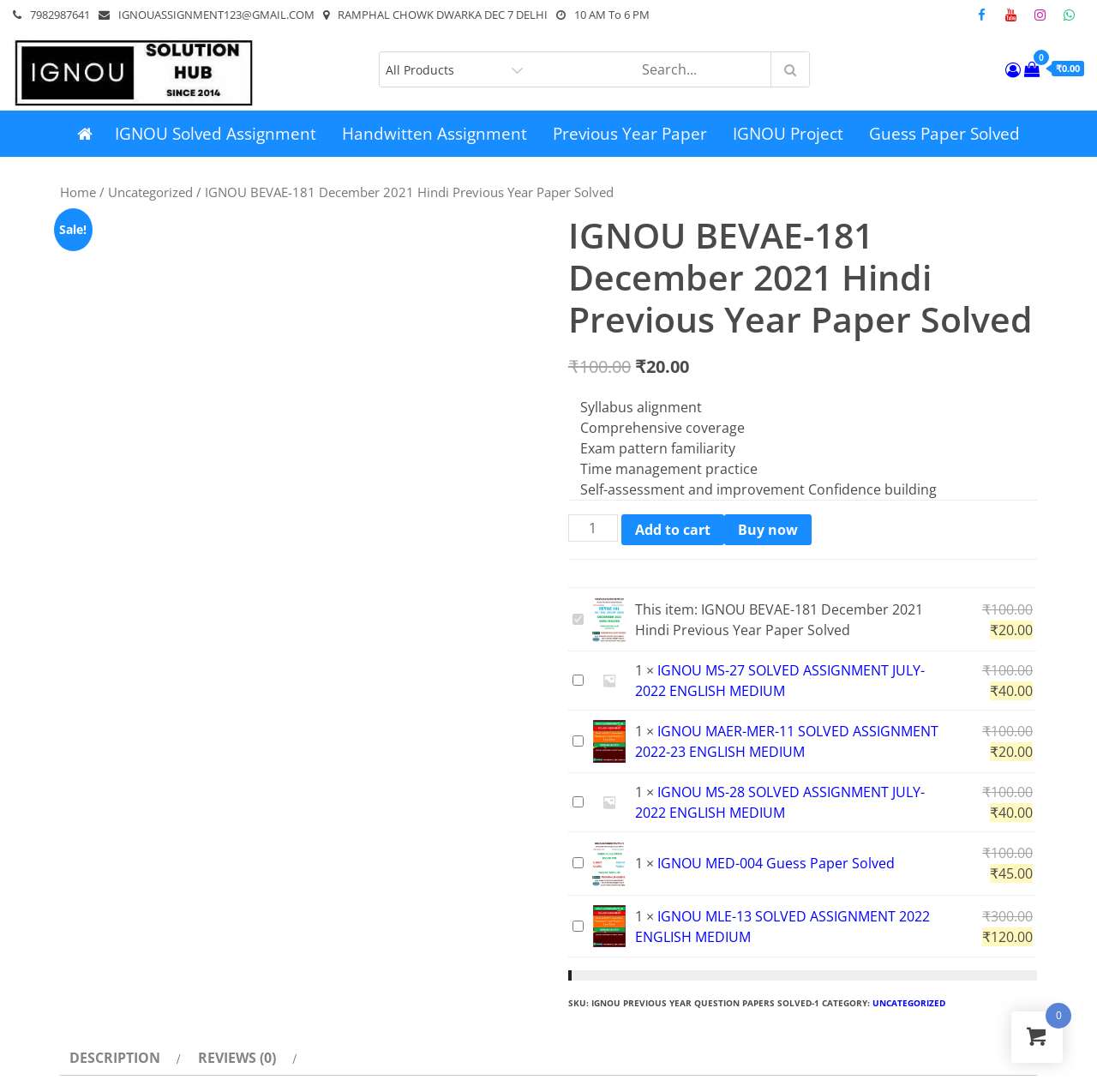How many navigation menus are there on the webpage?
Give a one-word or short-phrase answer derived from the screenshot.

2